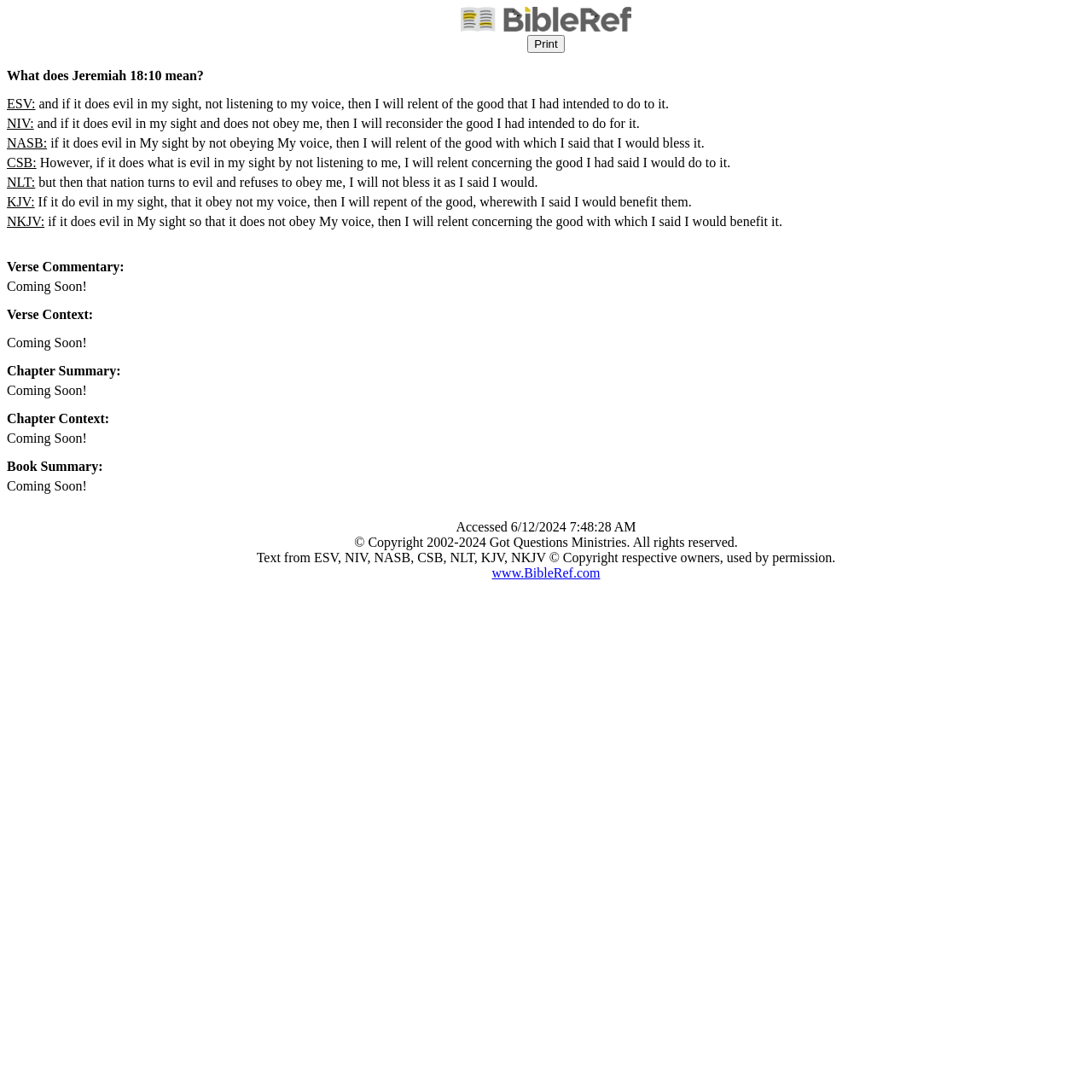What is the copyright information for the Bible texts?
Look at the webpage screenshot and answer the question with a detailed explanation.

The webpage provides copyright information for the Bible texts, stating that the texts are copyrighted by their respective owners and are used on the page by permission.